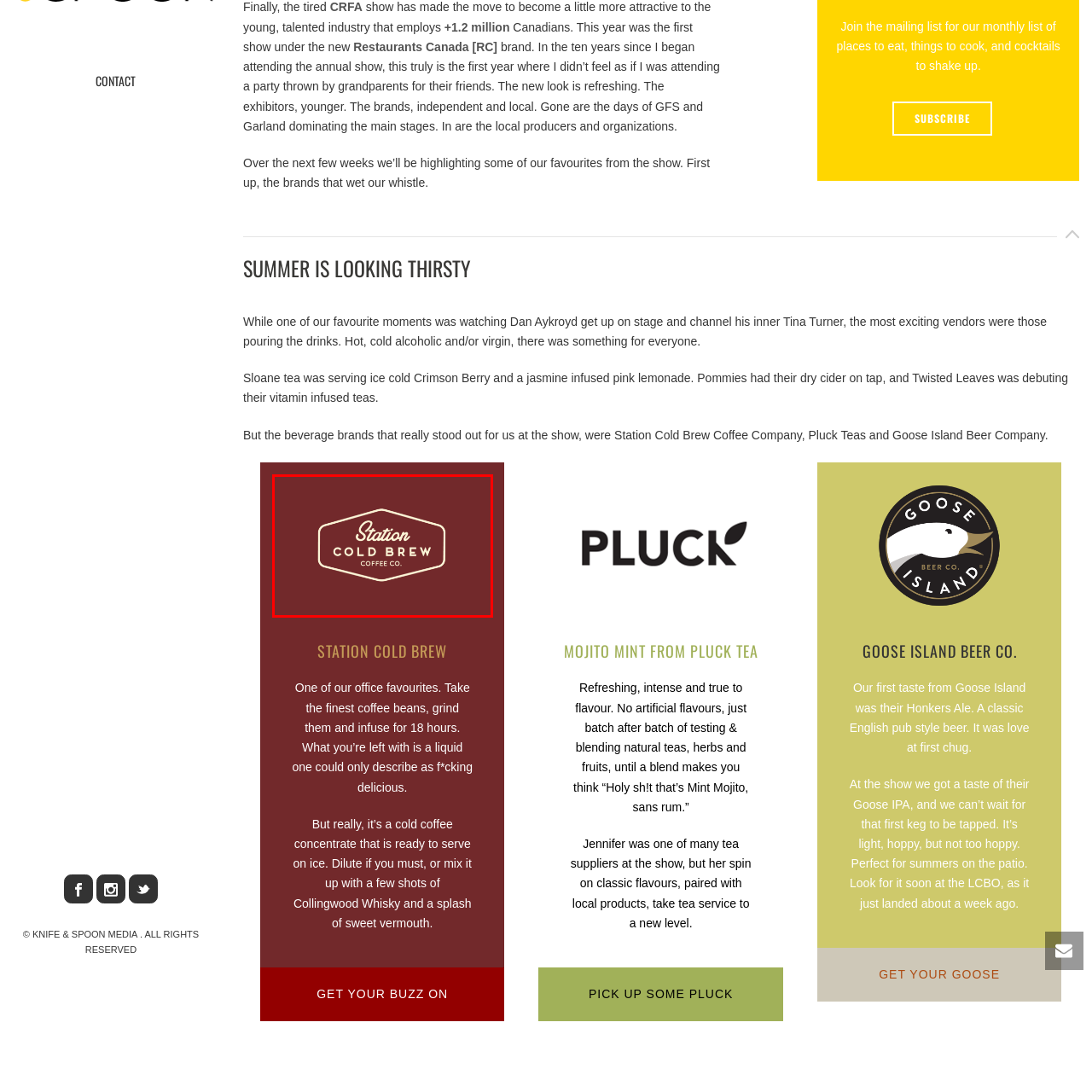Check the highlighted part in pink, What is the color of the background in the logo? 
Use a single word or phrase for your answer.

maroon